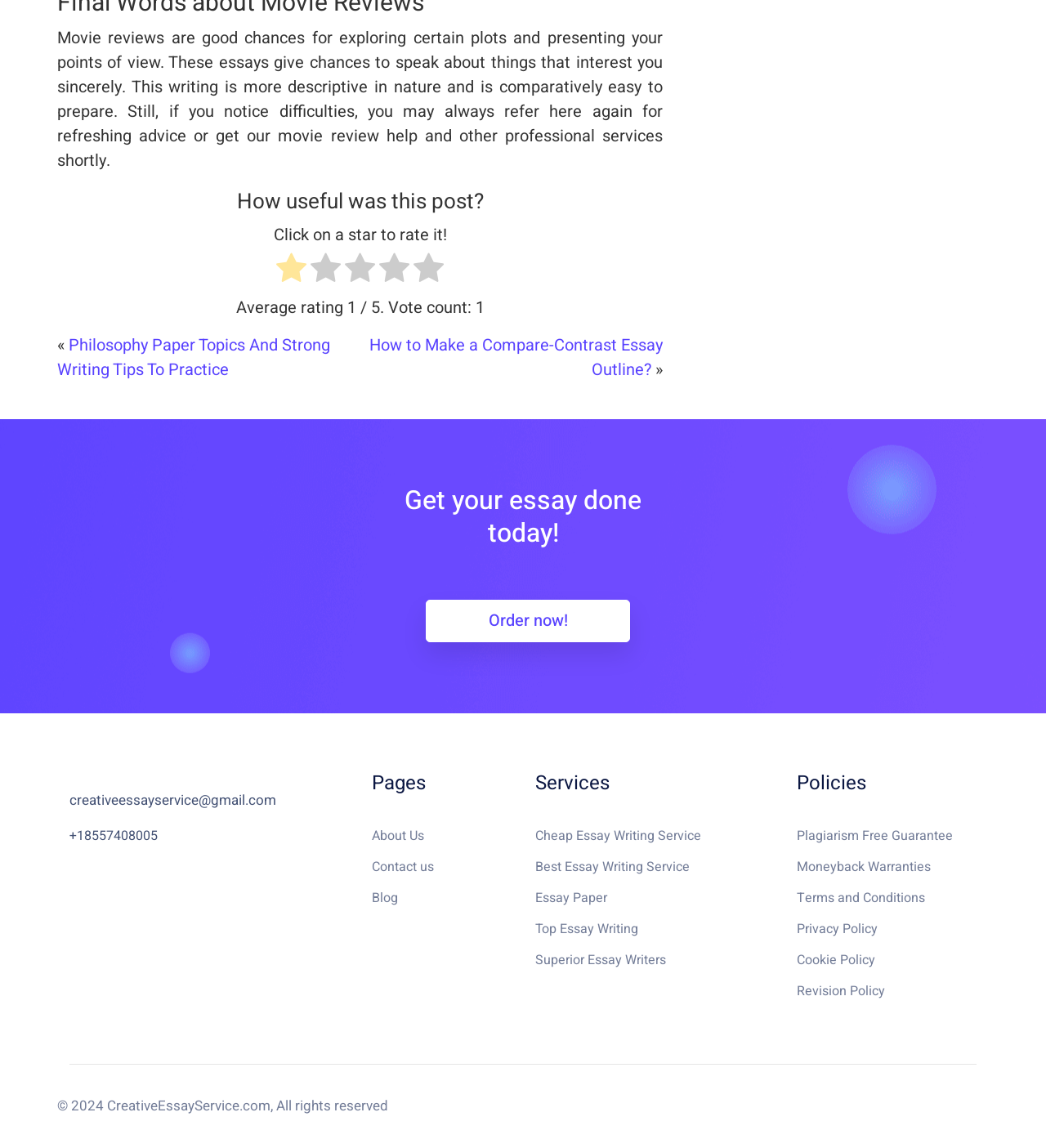Using the description: "0", identify the bounding box of the corresponding UI element in the screenshot.

None